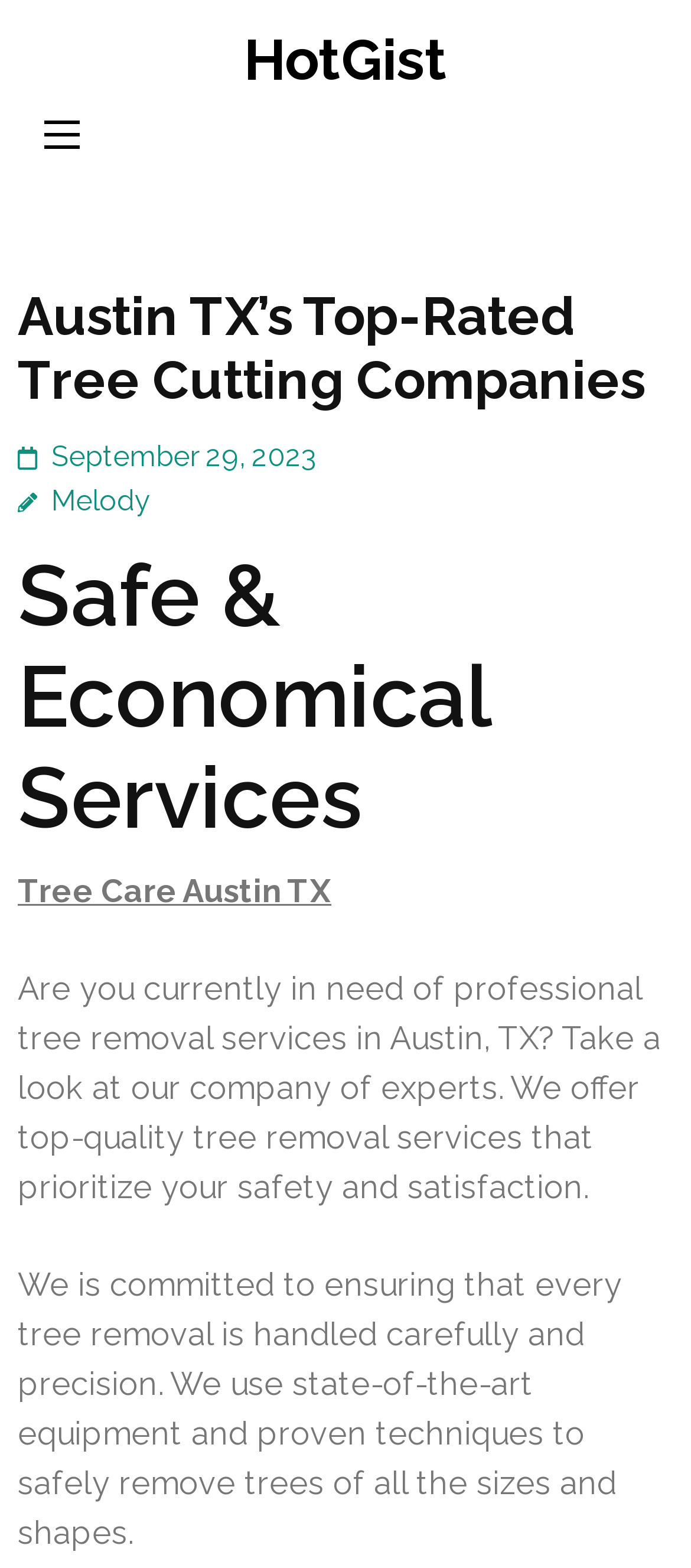What is the company's commitment?
Look at the screenshot and respond with a single word or phrase.

Safety and satisfaction